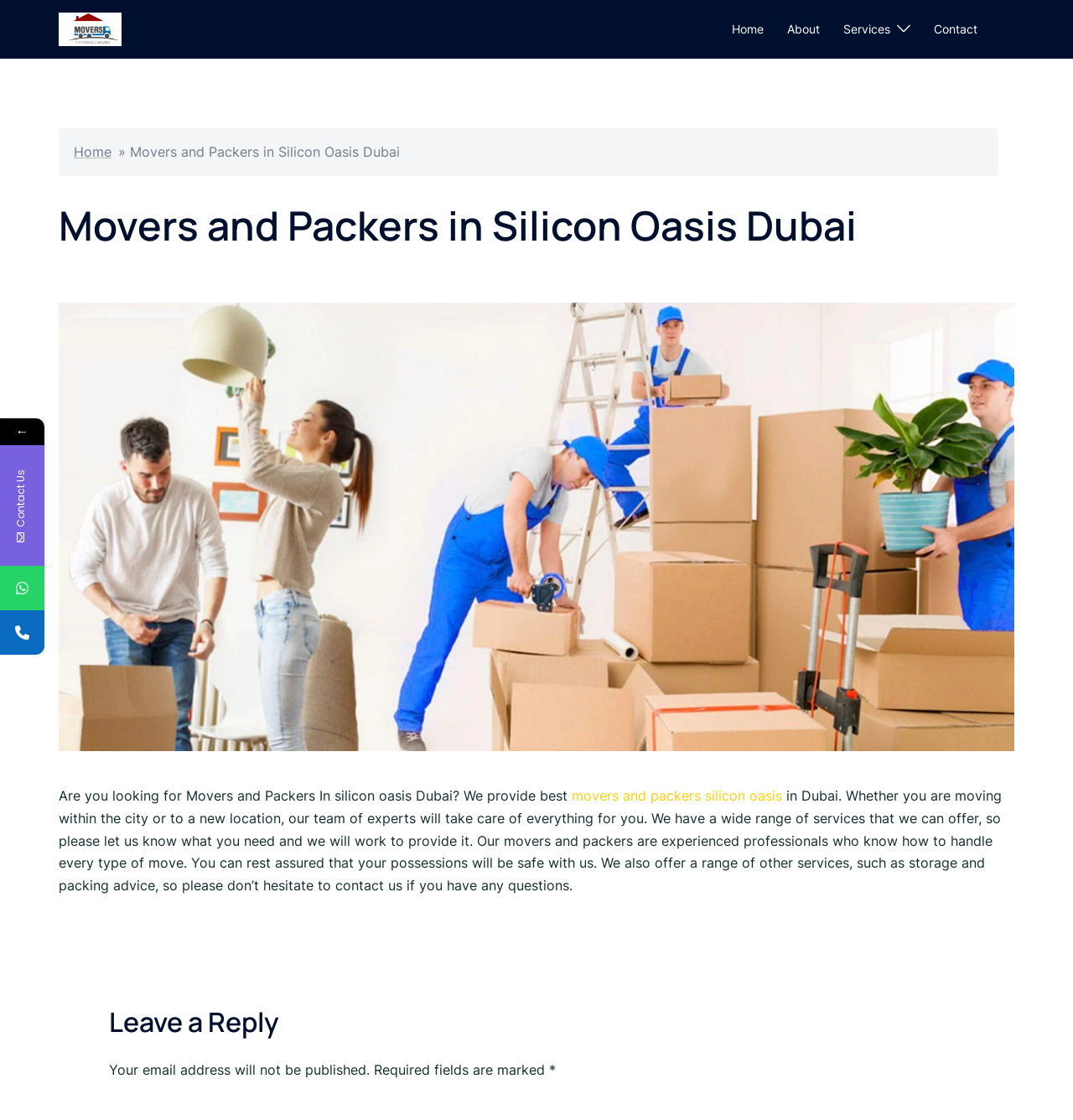Based on the element description "title="Movers and Packers In Dubai"", predict the bounding box coordinates of the UI element.

[0.055, 0.017, 0.113, 0.032]